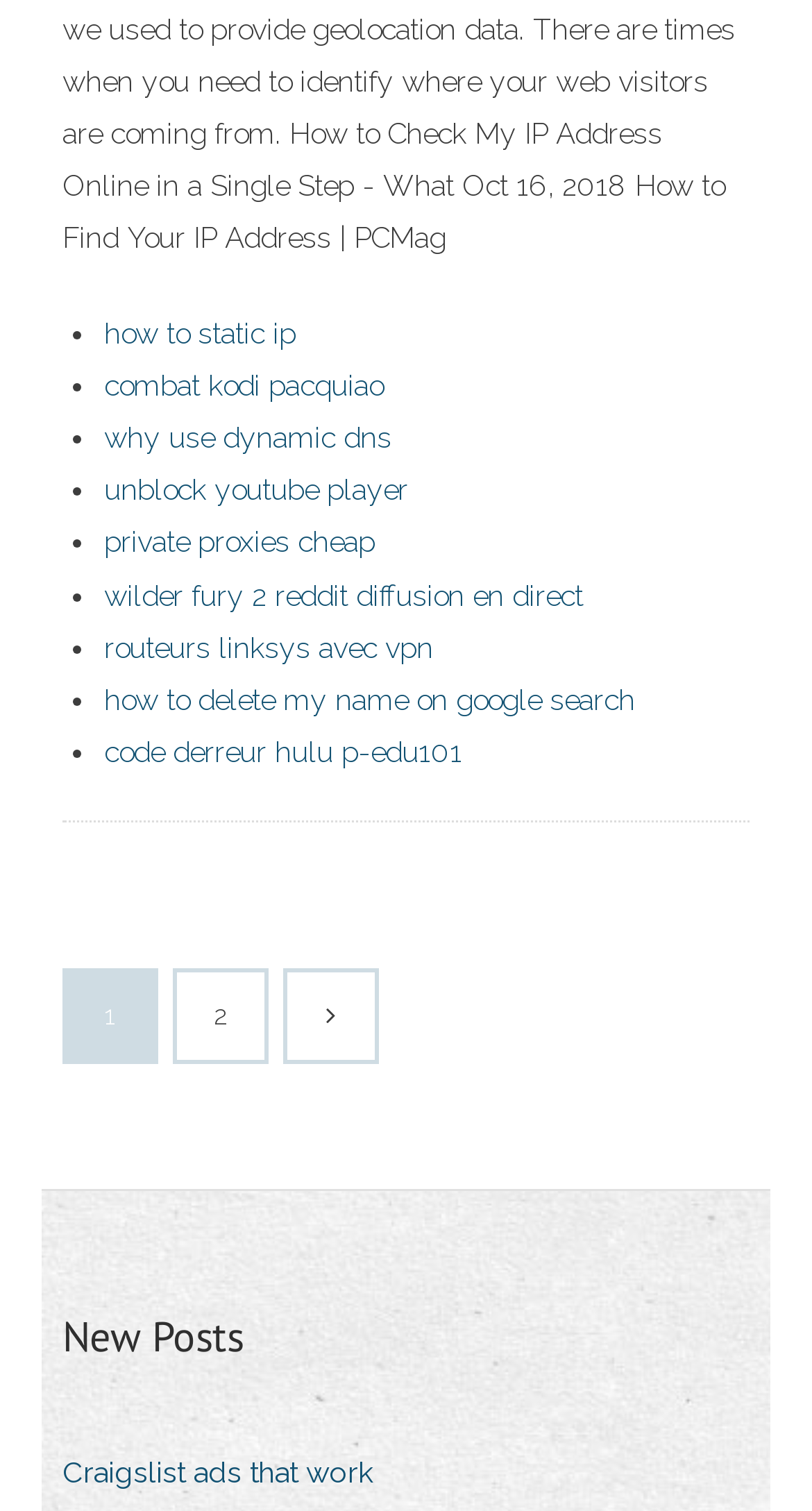What is the heading below the navigation?
Based on the visual content, answer with a single word or a brief phrase.

New Posts